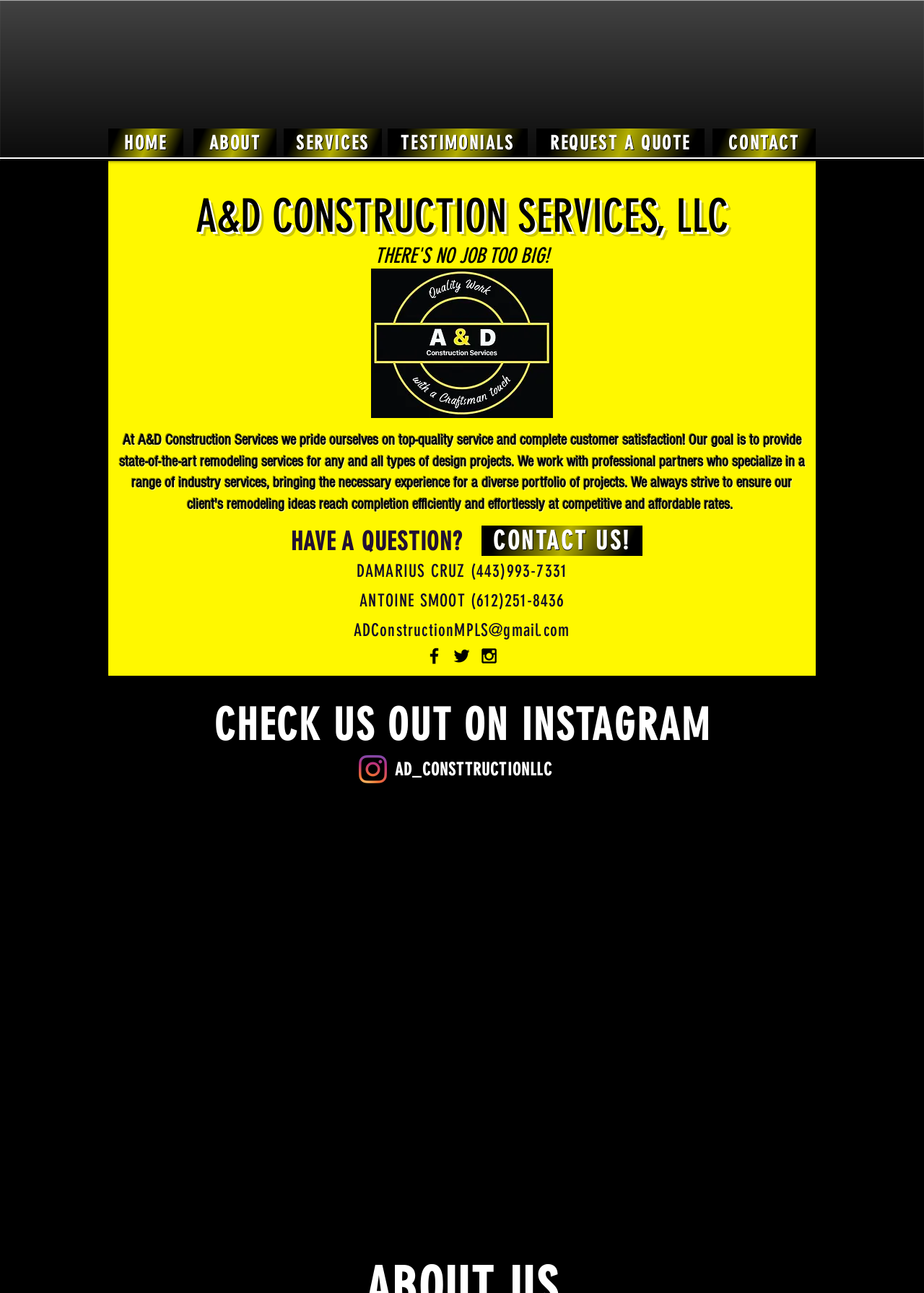With reference to the image, please provide a detailed answer to the following question: How many social media platforms are linked?

There are three social media platforms linked on the webpage: Facebook, Instagram, and Twitter. These links can be found in the top-right corner of the webpage, represented by their respective icons.